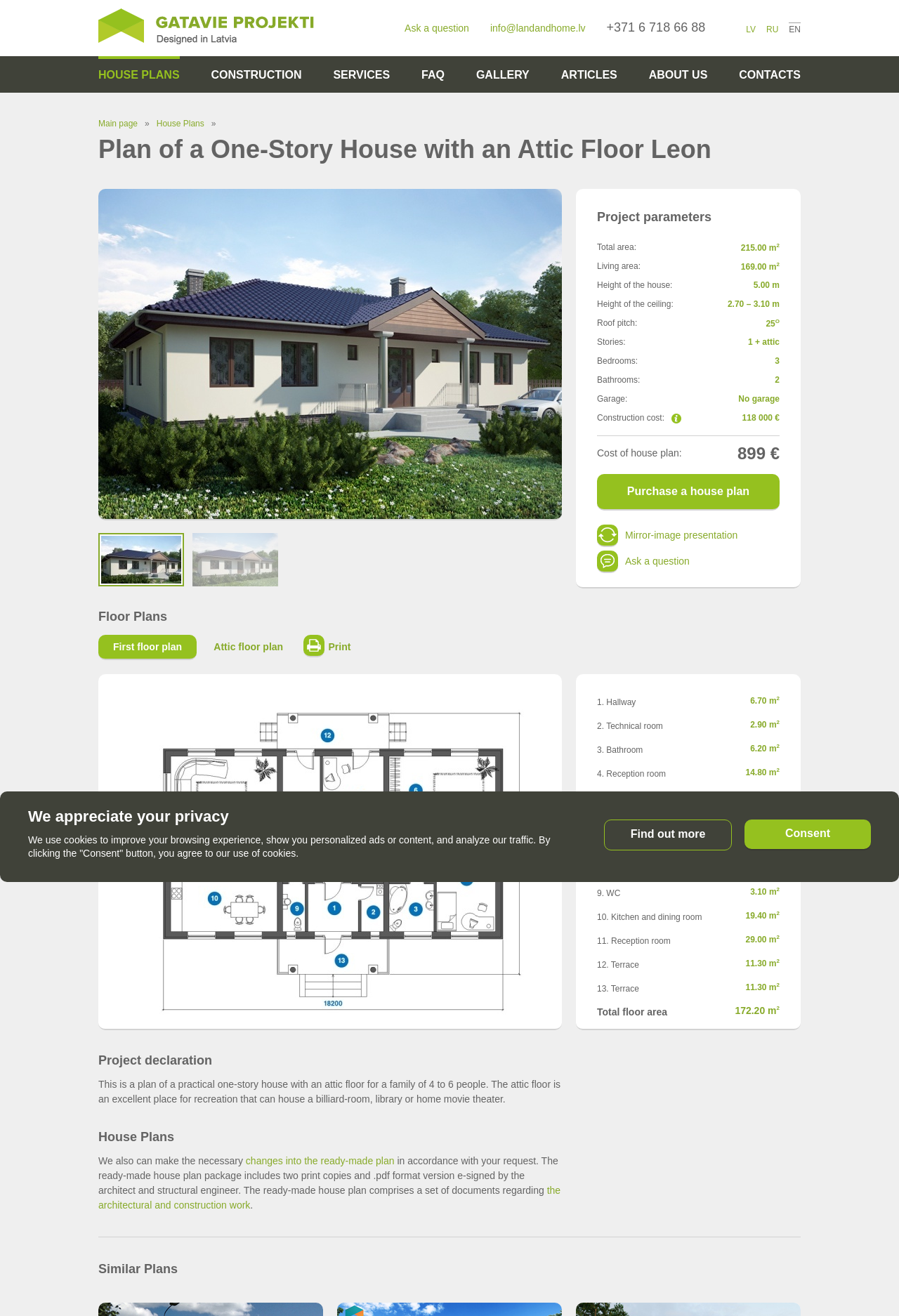What is the height of the ceiling?
Answer the question using a single word or phrase, according to the image.

2.70 – 3.10 m